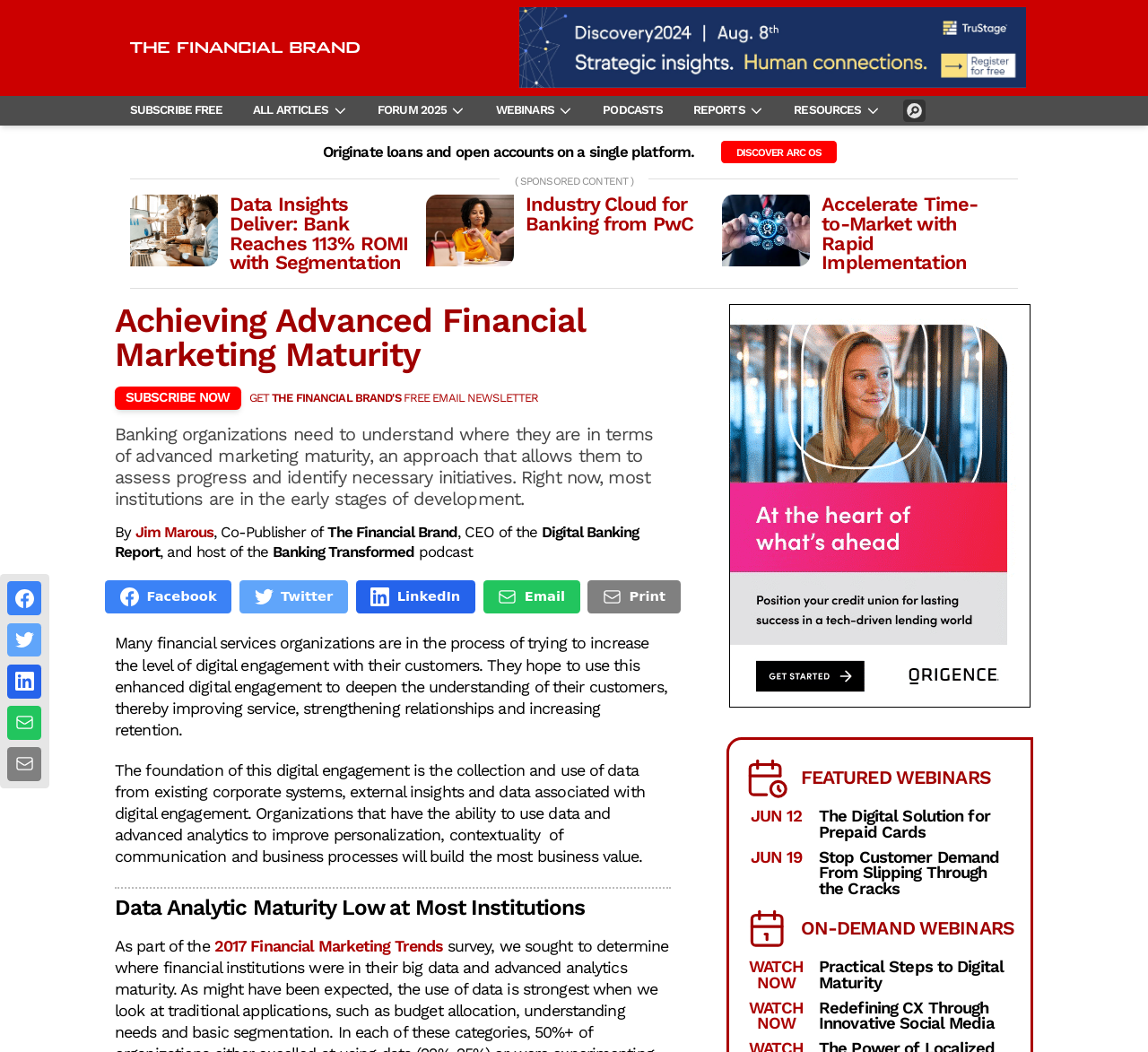Pinpoint the bounding box coordinates of the clickable area necessary to execute the following instruction: "Click on the 'DISCOVER ARC OS' link". The coordinates should be given as four float numbers between 0 and 1, namely [left, top, right, bottom].

[0.628, 0.134, 0.729, 0.155]